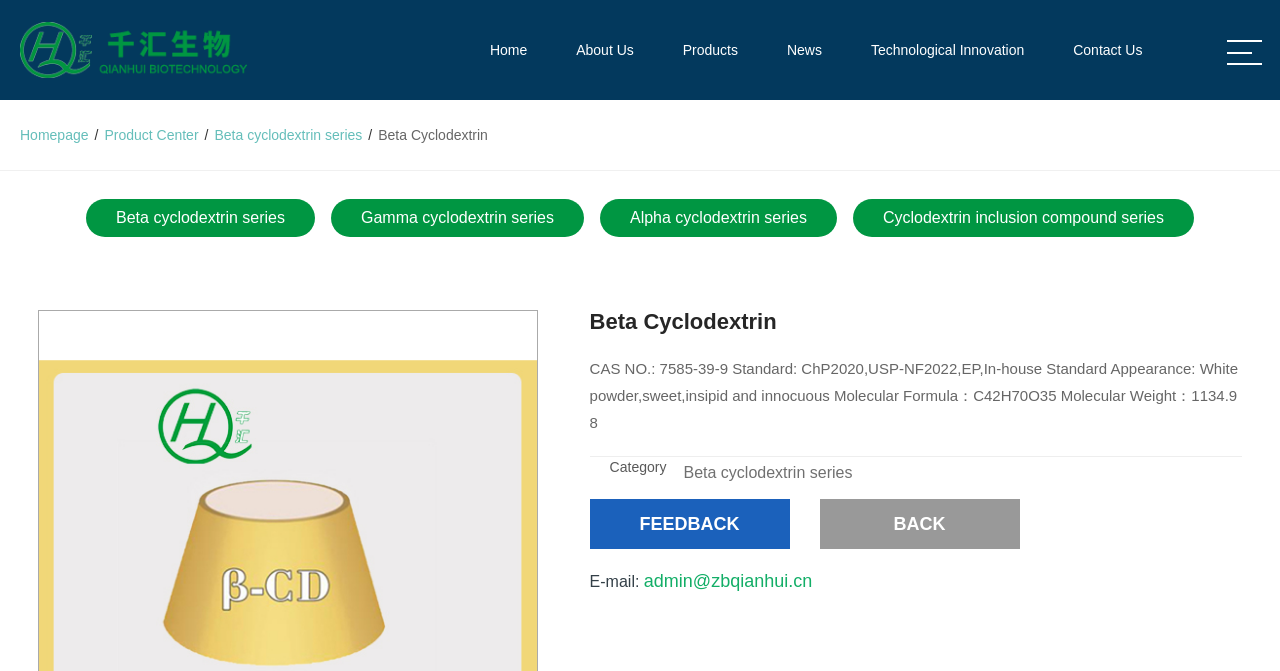Given the description: "Energy-Savings Maintenance Agreement.", determine the bounding box coordinates of the UI element. The coordinates should be formatted as four float numbers between 0 and 1, [left, top, right, bottom].

None